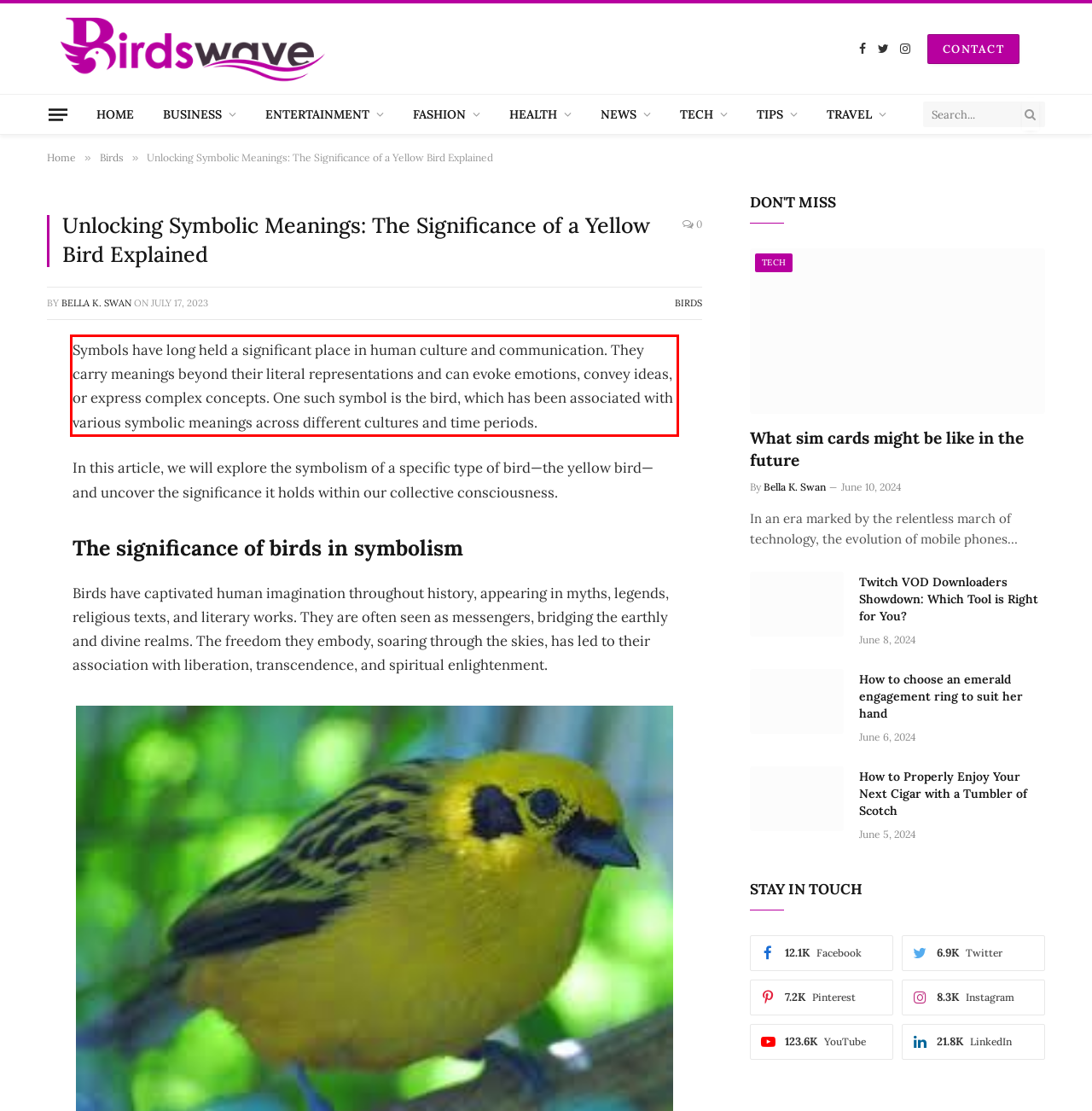Within the screenshot of the webpage, locate the red bounding box and use OCR to identify and provide the text content inside it.

Symbols have long held a significant place in human culture and communication. They carry meanings beyond their literal representations and can evoke emotions, convey ideas, or express complex concepts. One such symbol is the bird, which has been associated with various symbolic meanings across different cultures and time periods.